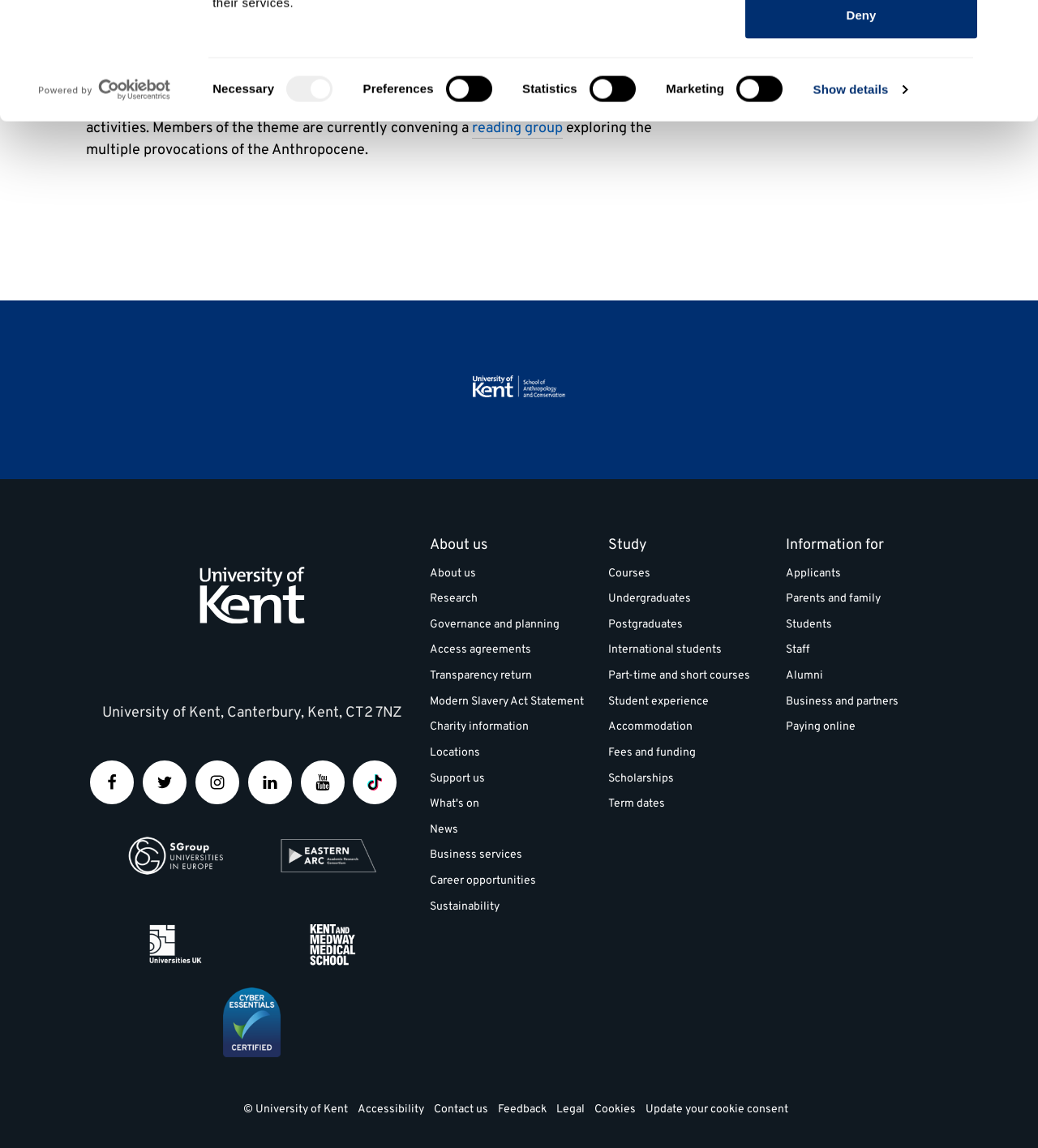What is the name of the university?
Provide an in-depth answer to the question, covering all aspects.

I found the answer by looking at the link 'University of Kent logo and link to homepage' in the footer section, which suggests that the webpage is related to the University of Kent.